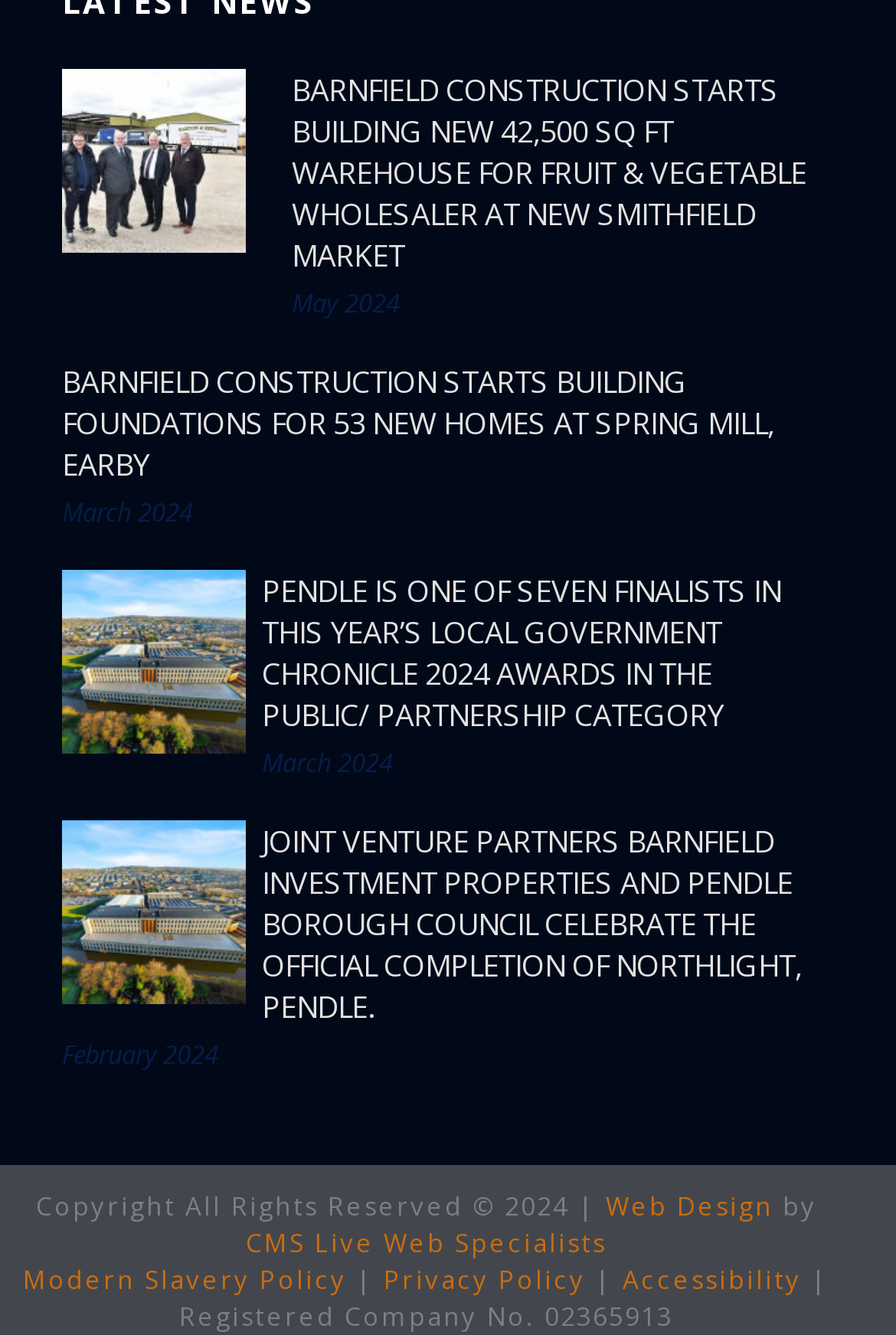Provide the bounding box coordinates of the area you need to click to execute the following instruction: "View article about Pendle being a finalist in the Local Government Chronicle 2024 Awards".

[0.069, 0.427, 0.274, 0.565]